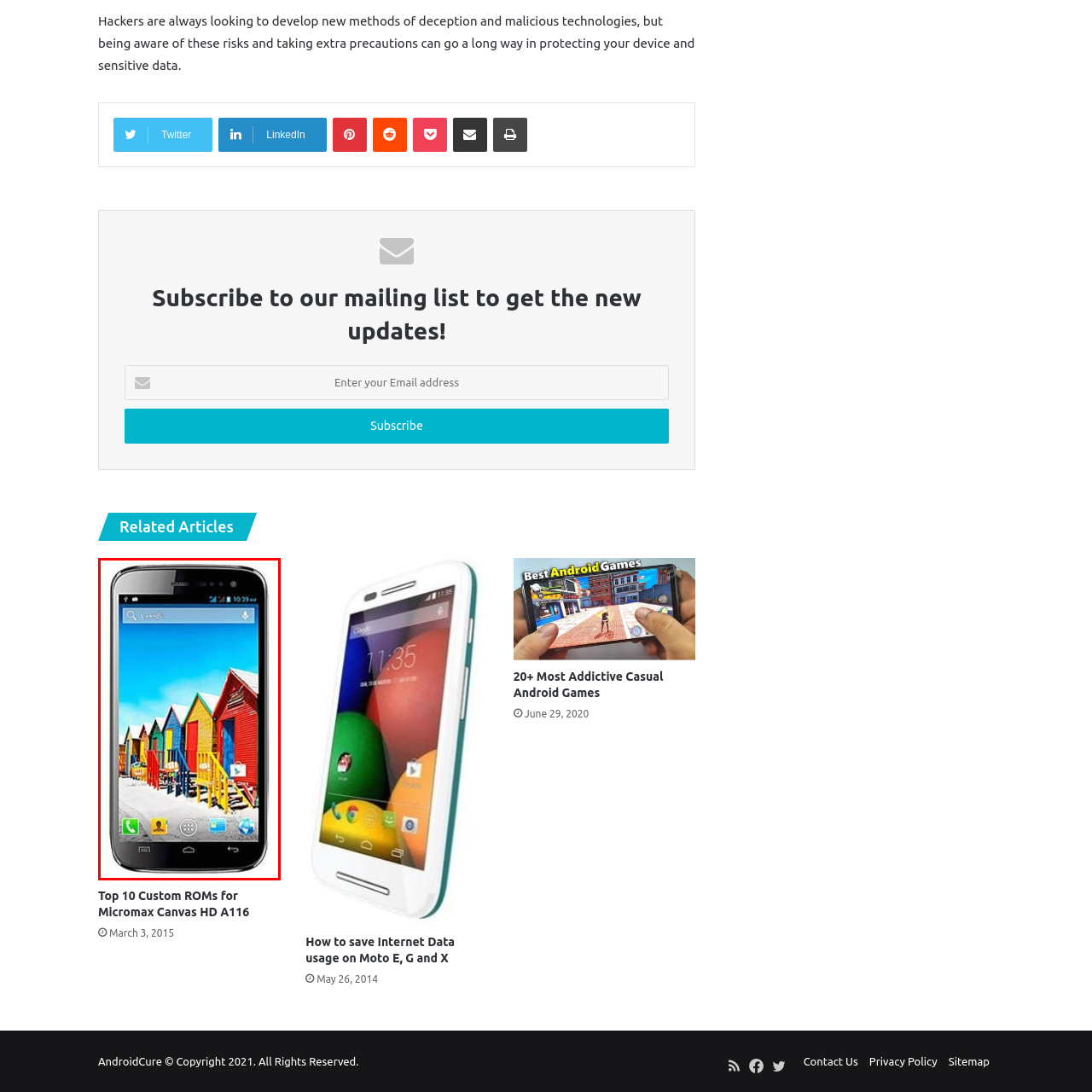Generate an in-depth caption for the image enclosed by the red boundary.

The image showcases a smartphone displaying a vibrant and colorful scene, characterized by a row of beach huts painted in bright hues like red, yellow, and blue. The backgrounds are complemented by a clear blue sky, creating a cheerful and inviting atmosphere. This image is associated with an article titled "Top 10 Custom ROMs for Micromax Canvas HD A116," suggesting a focus on enhancing or customizing the Android experience for this particular device. The smartphone depicted serves as a reminder of the capabilities and aesthetic options available in mobile technology.